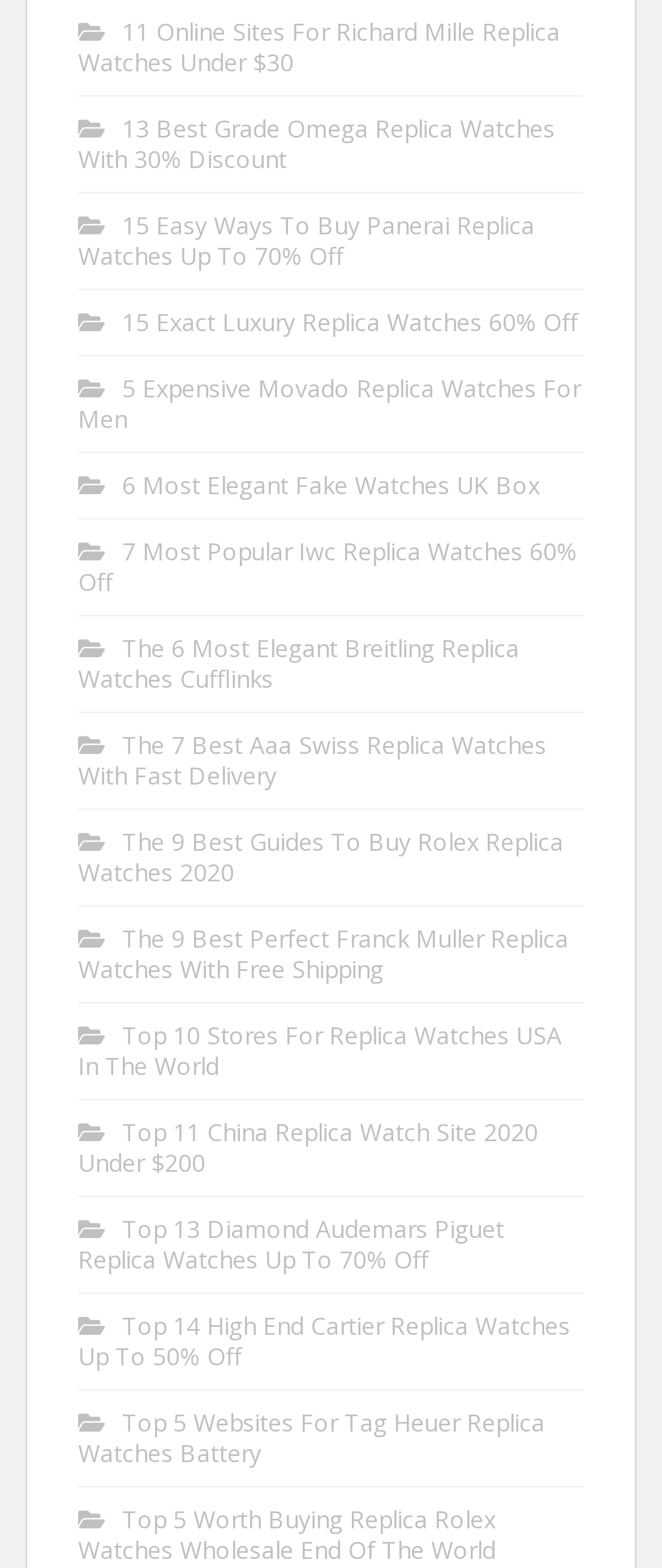Find the bounding box coordinates for the area that must be clicked to perform this action: "Click on the link for Richard Mille replica watches".

[0.118, 0.009, 0.846, 0.049]